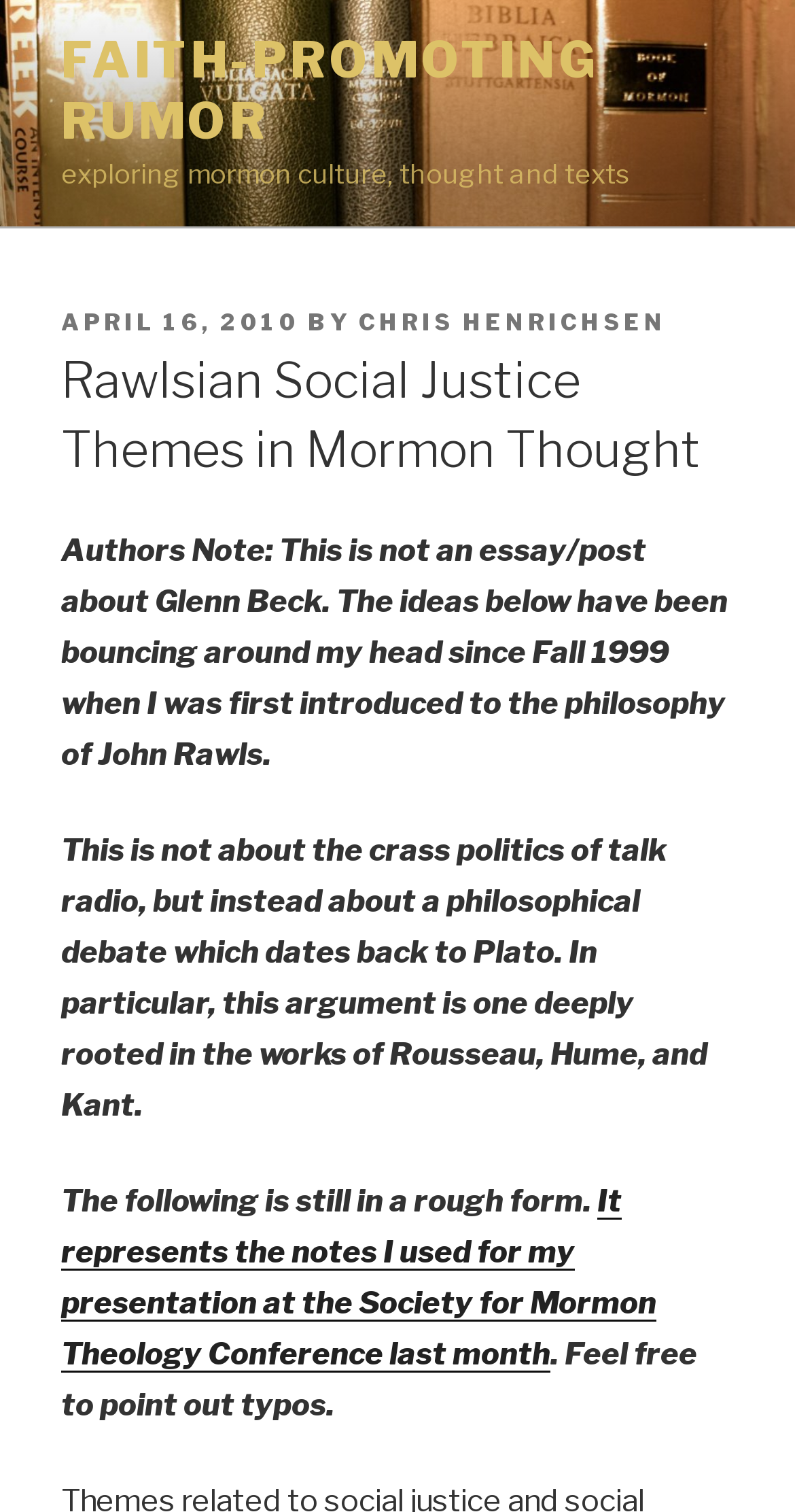What is the date of the post?
Give a thorough and detailed response to the question.

I found the date of the post by looking at the 'POSTED ON' section, which is located below the main heading. The date is provided as a link, 'APRIL 16, 2010', which is a child element of the 'POSTED ON' section.